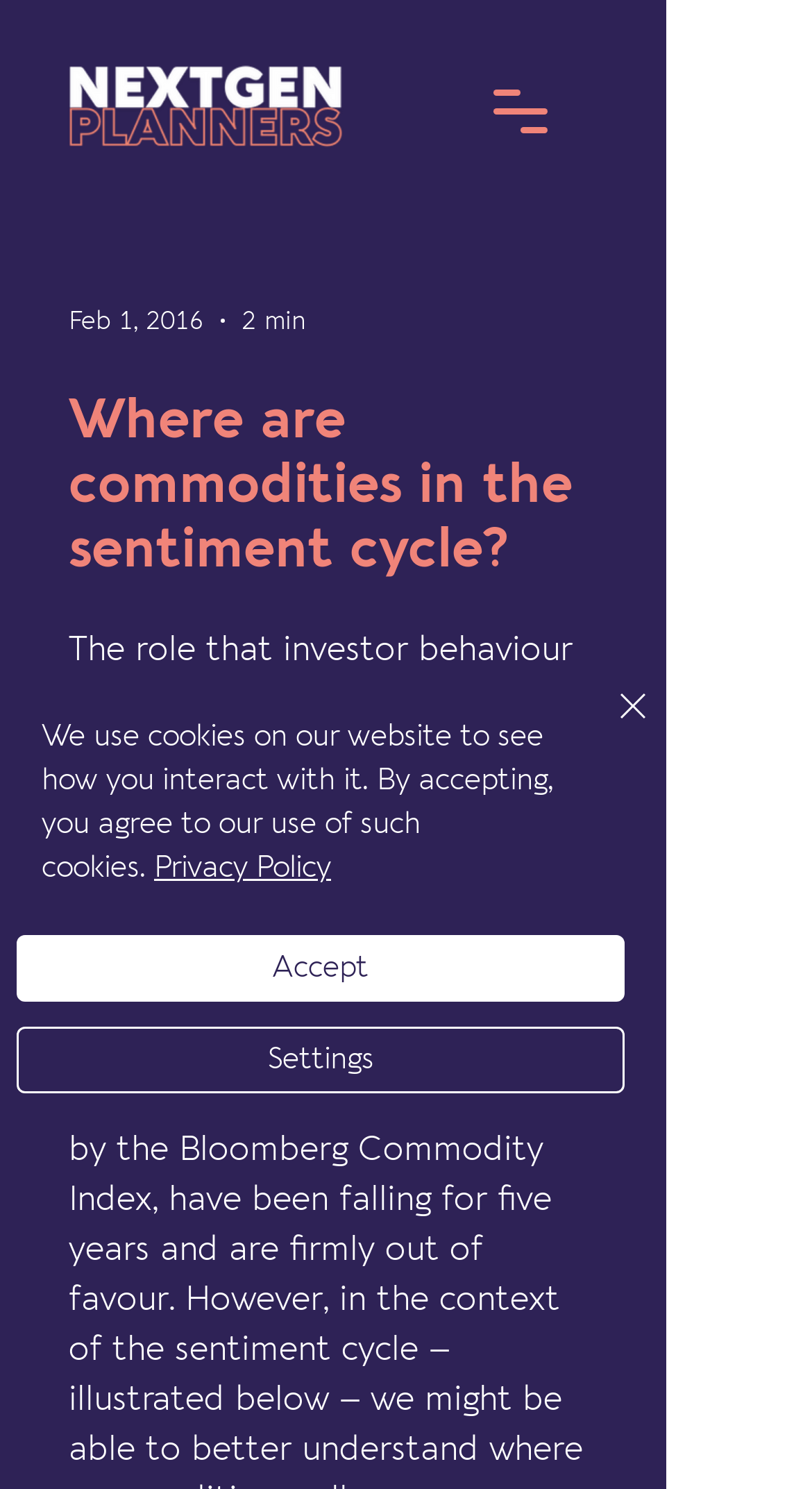What is the date of the article?
Using the image as a reference, answer the question with a short word or phrase.

Feb 1, 2016